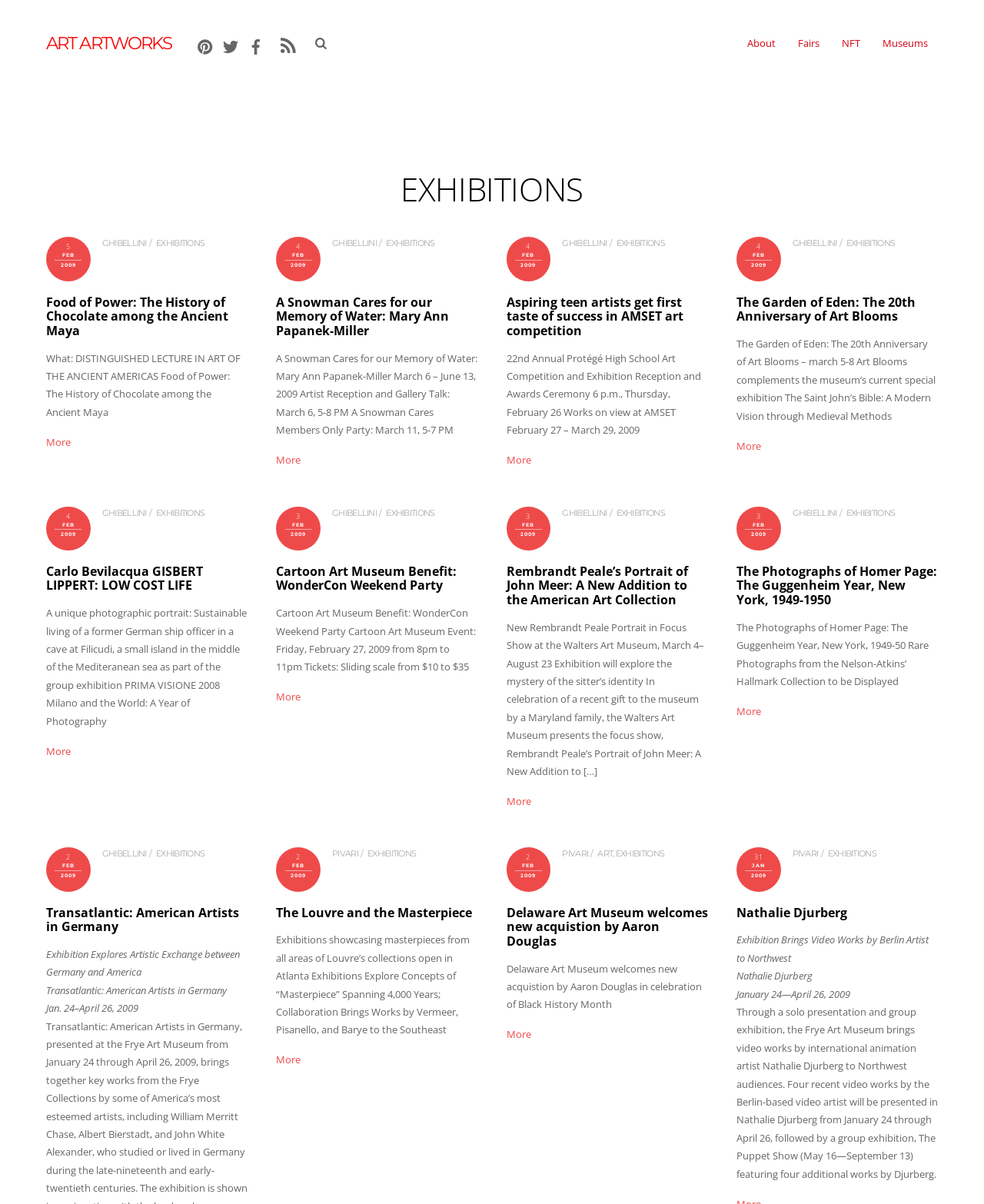Provide the bounding box coordinates for the area that should be clicked to complete the instruction: "Visit Pinterest".

[0.198, 0.032, 0.22, 0.042]